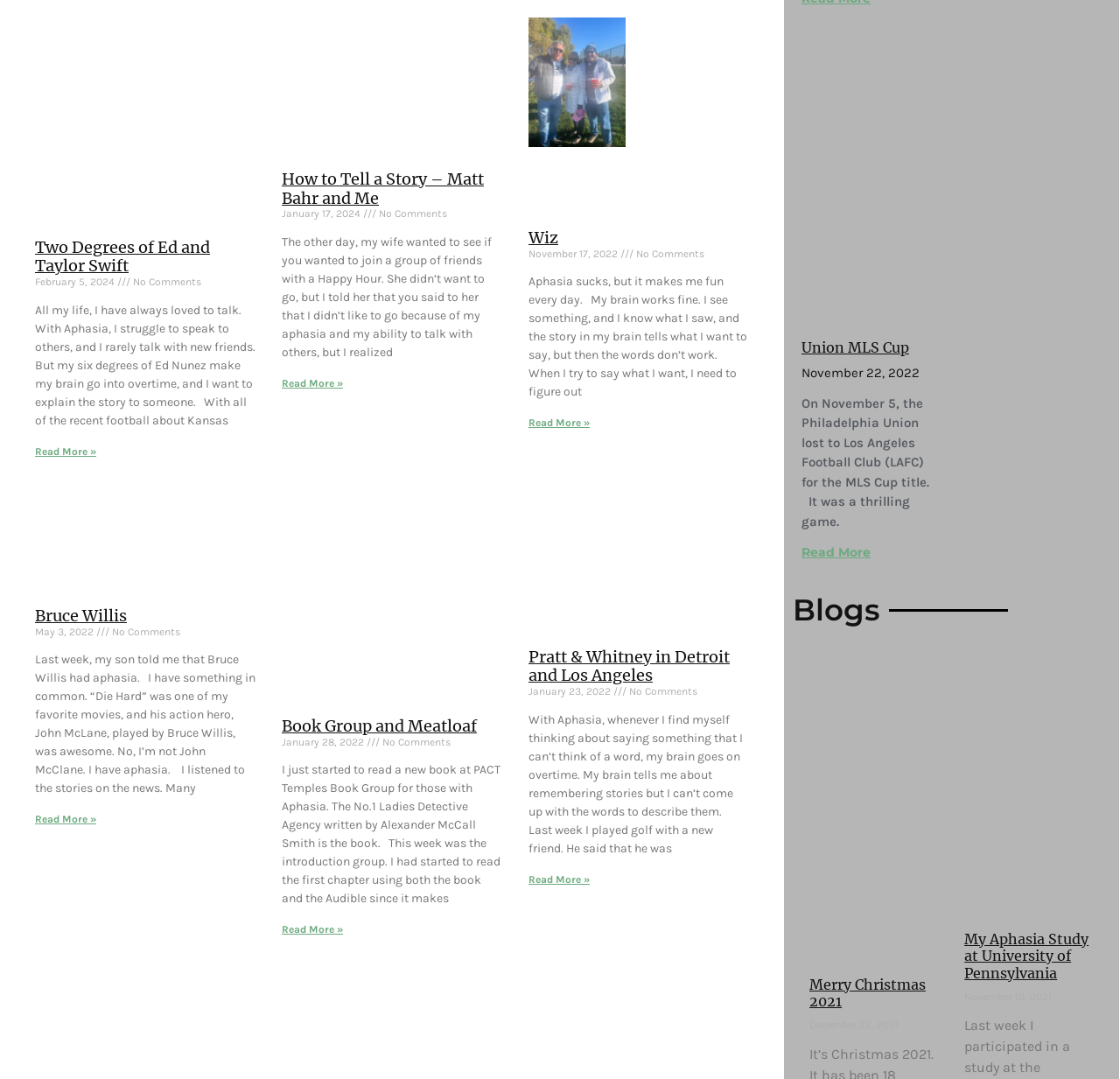How many articles are there on the page?
Based on the image content, provide your answer in one word or a short phrase.

6